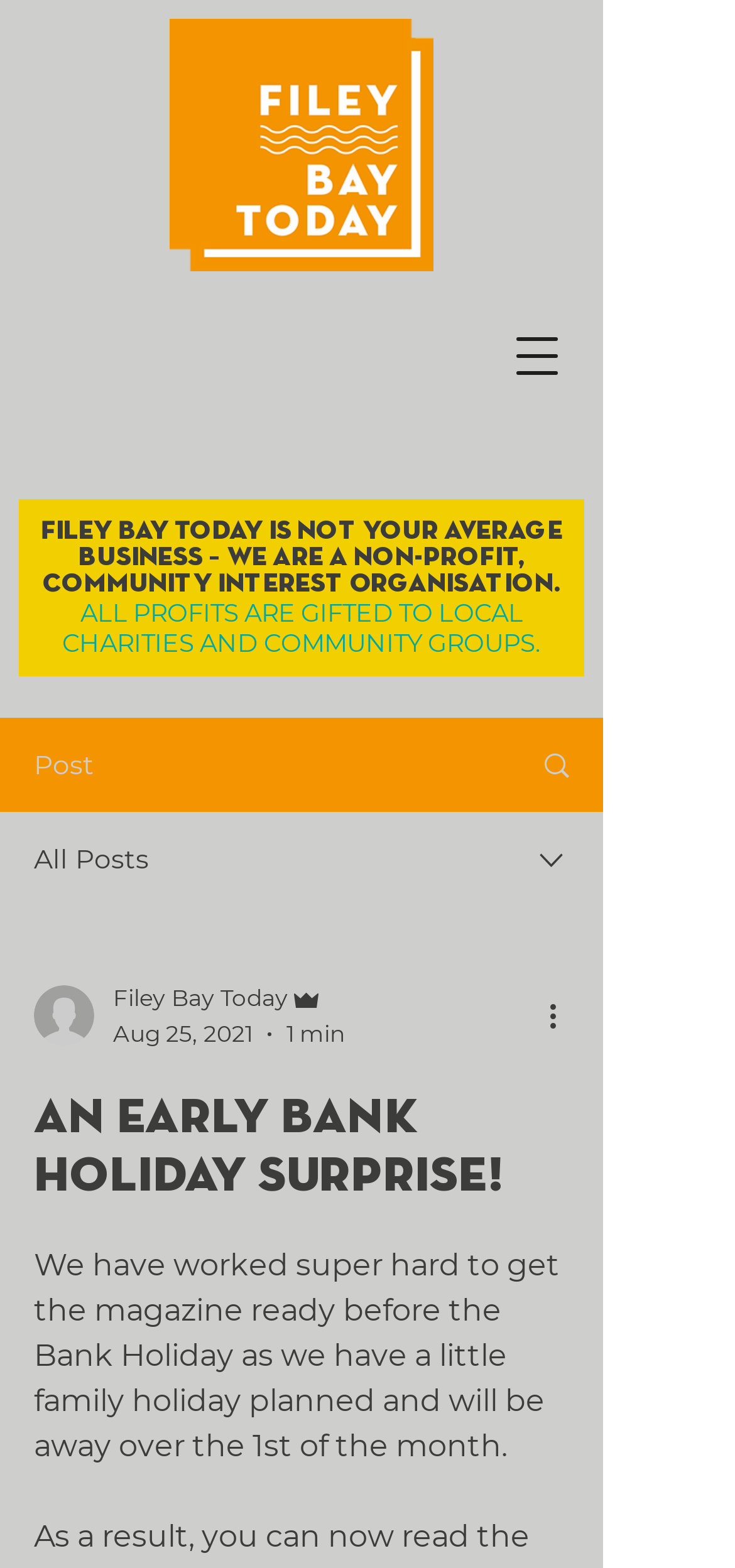With reference to the screenshot, provide a detailed response to the question below:
What is the author of the latest article?

The generic element 'Admin' is located near the date 'Aug 25, 2021', which suggests that Admin is the author of the latest article.